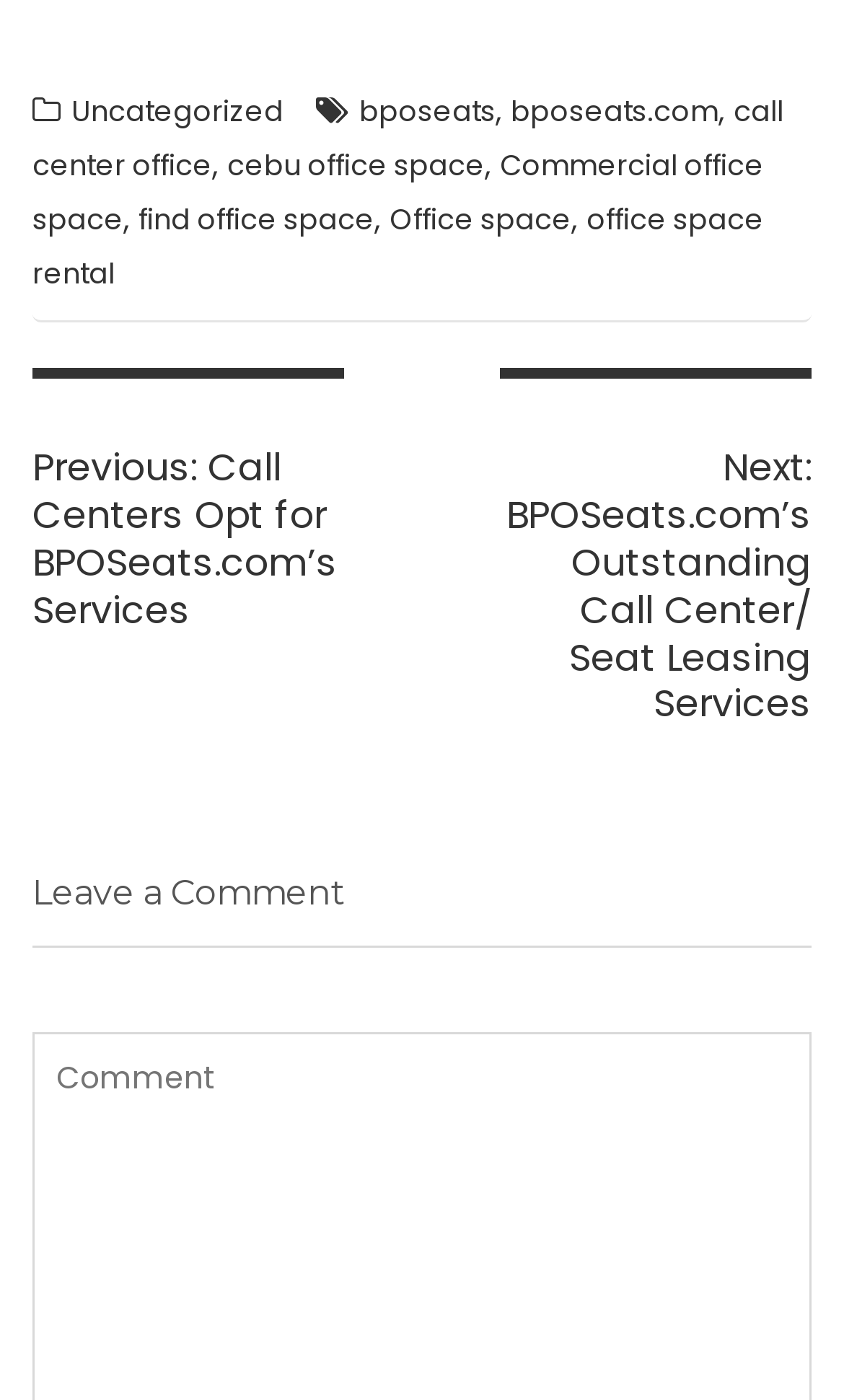Calculate the bounding box coordinates of the UI element given the description: "cebu office space".

[0.269, 0.104, 0.574, 0.133]